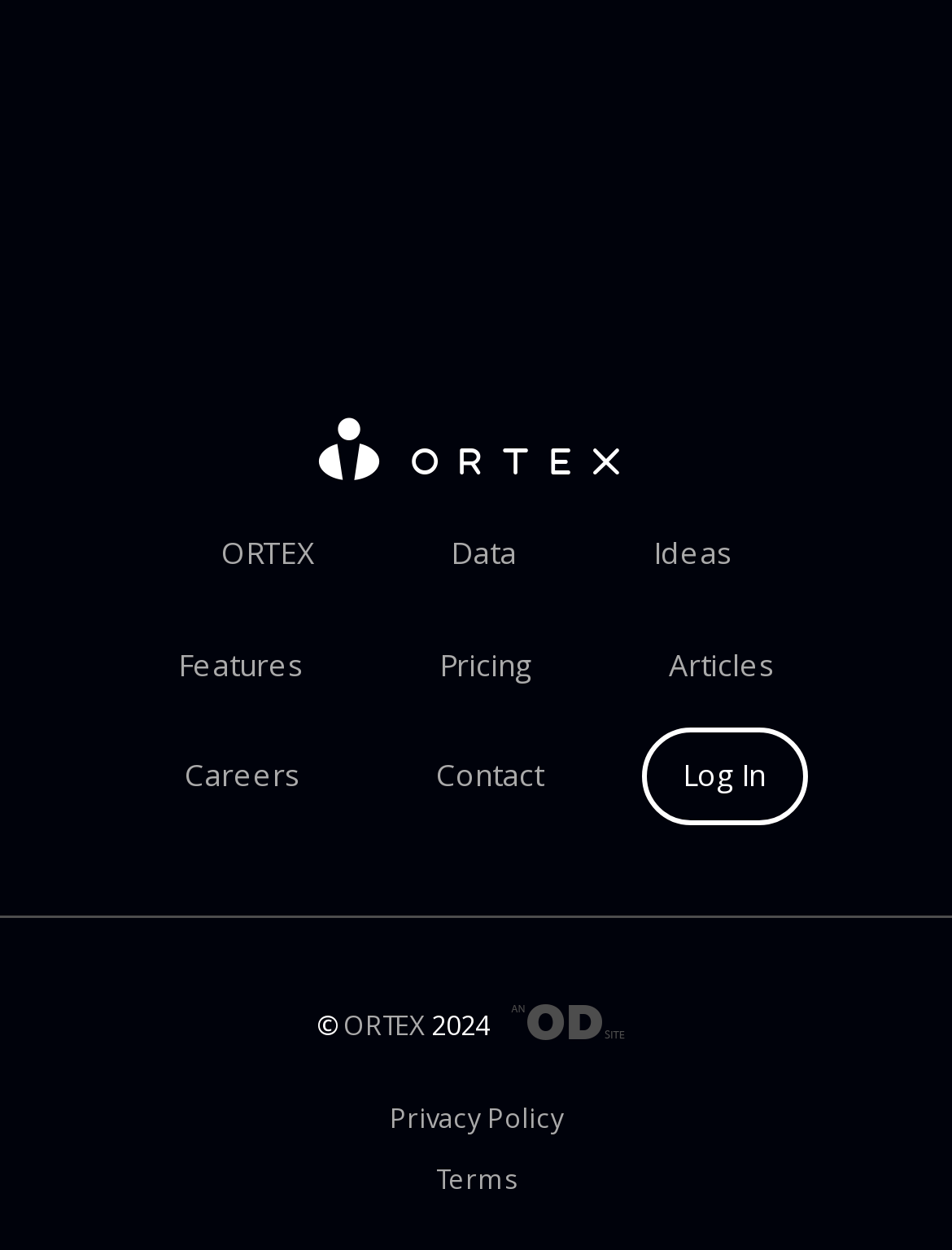Please identify the bounding box coordinates for the region that you need to click to follow this instruction: "view recent post about Garden Design Mastery".

None